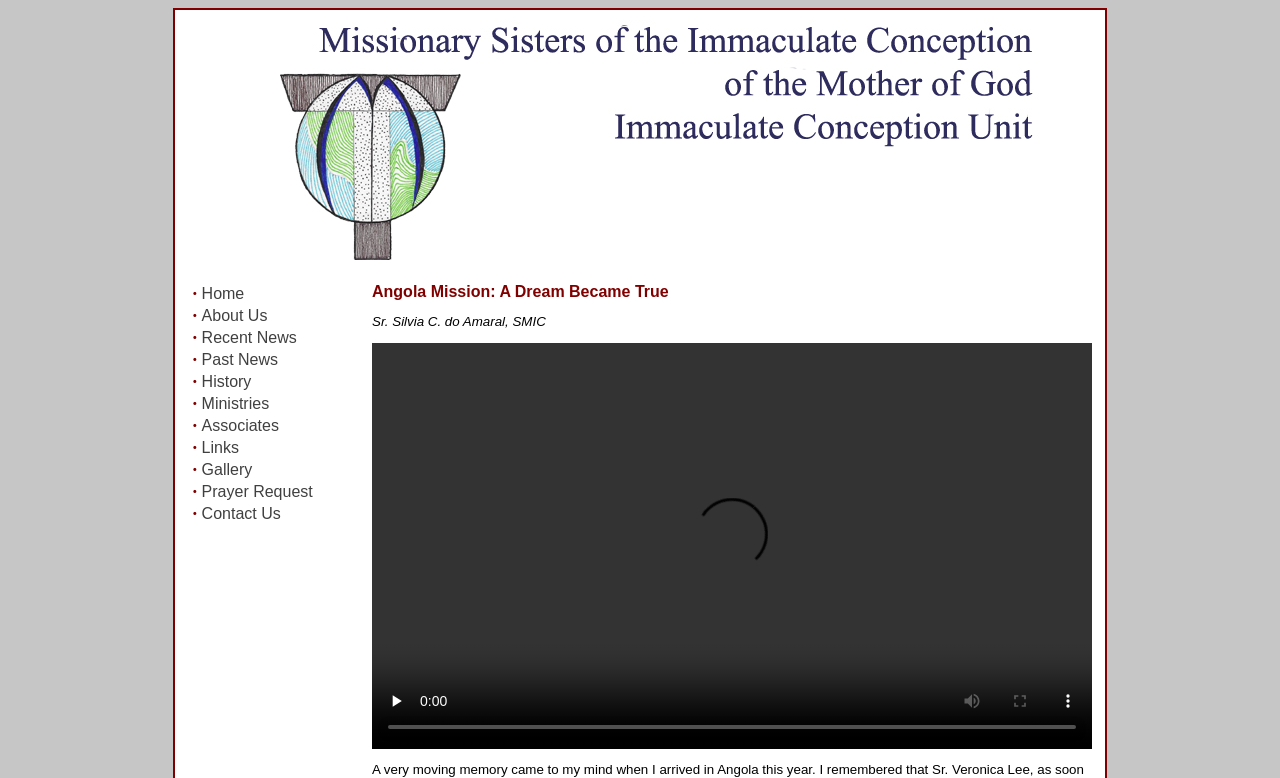Provide the bounding box coordinates of the HTML element this sentence describes: "Past News".

[0.157, 0.451, 0.217, 0.473]